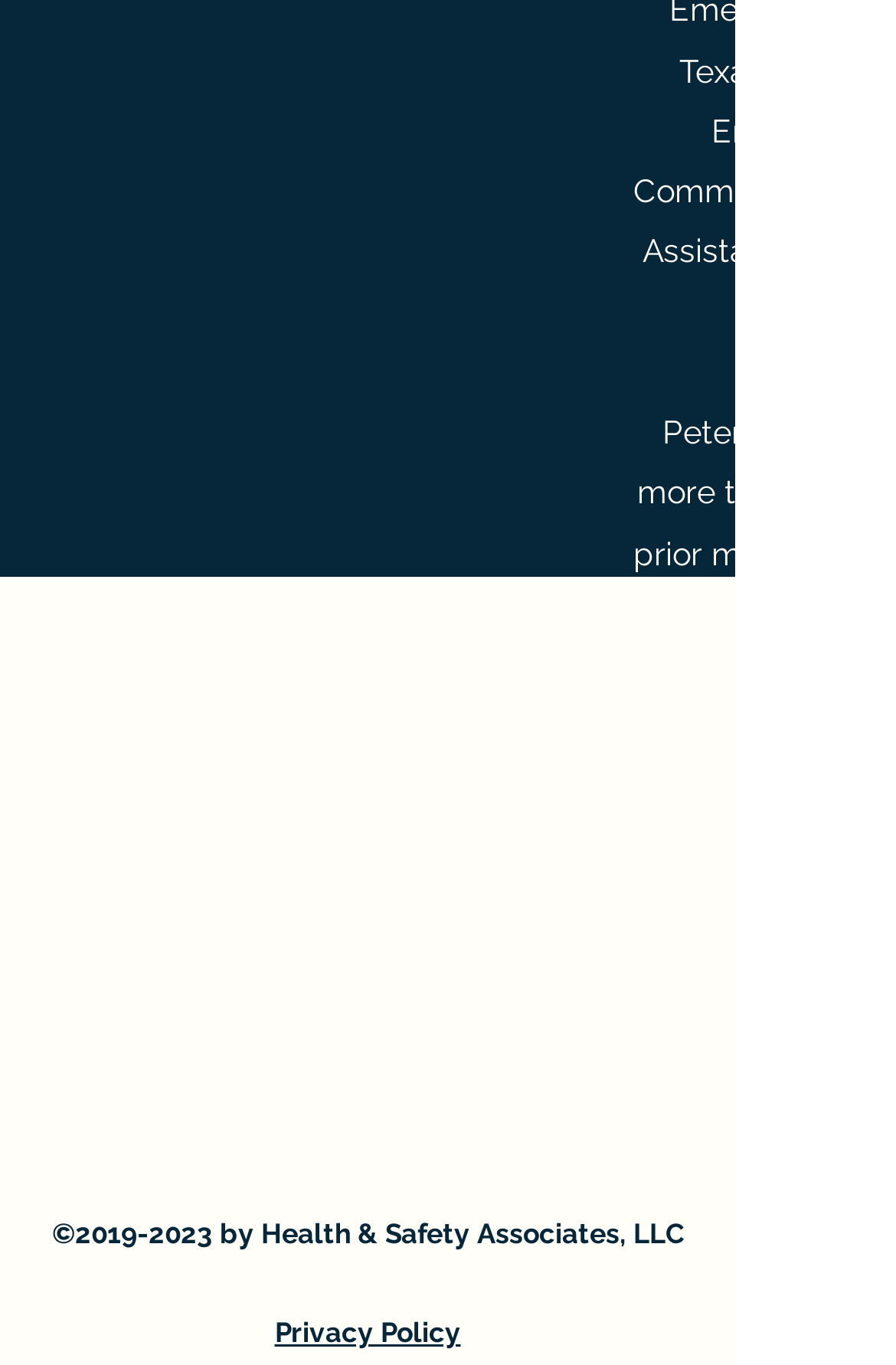Answer the question below using just one word or a short phrase: 
What is the name of the company that owns the website?

Health & Safety Associates, LLC